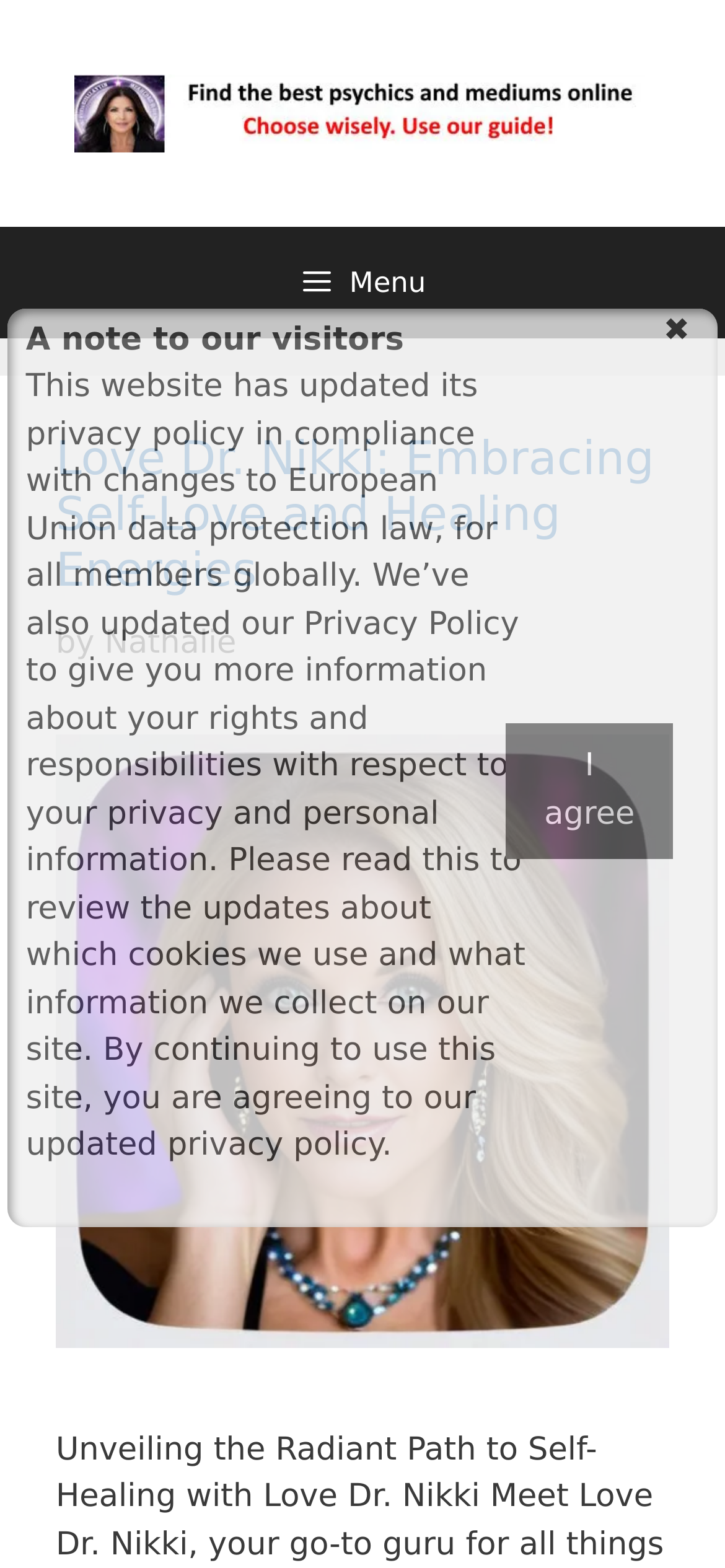Summarize the webpage in an elaborate manner.

The webpage is about finding real mediums and clairvoyants, and chatting with the best psychics on the web. At the top, there is a banner that spans the entire width of the page, containing a link to "Psychic online readings" with an accompanying image. Below the banner, there is a navigation menu that also spans the entire width, with a button to expand or collapse the menu.

On the left side of the page, there is a header section that takes up about half of the page's width. It contains a heading that reads "Love Dr. Nikki: Embracing Self-Love and Healing Energies", which is a link, followed by the text "by" and another link to "Nathalie". Below this, there is a link to "good psychic medium" with an accompanying image.

The main content of the page is organized in a table layout, taking up most of the page's width. The table has a single row with two cells. The first cell contains a note to visitors about the website's updated privacy policy, which is a lengthy paragraph of text. The second cell contains a button that says "I agree", which is used to acknowledge the updated privacy policy.

Overall, the webpage has a simple and organized layout, with a clear focus on providing information about psychic readings and mediums.